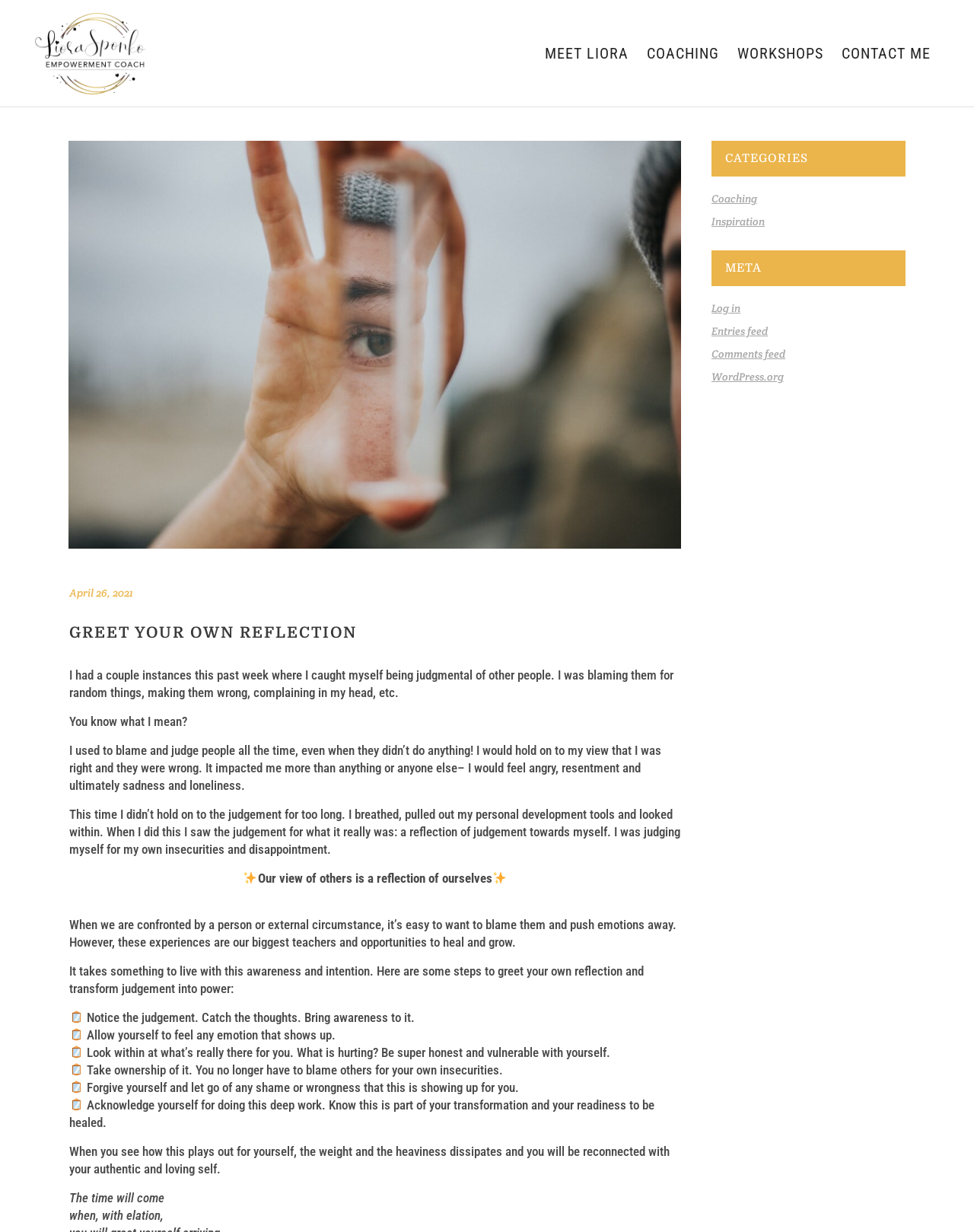Using the element description provided, determine the bounding box coordinates in the format (top-left x, top-left y, bottom-right x, bottom-right y). Ensure that all values are floating point numbers between 0 and 1. Element description: Coaching

[0.73, 0.156, 0.777, 0.167]